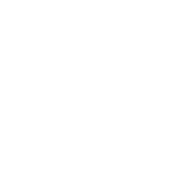Who is the target audience of the article?
Give a one-word or short-phrase answer derived from the screenshot.

Enthusiasts or professionals